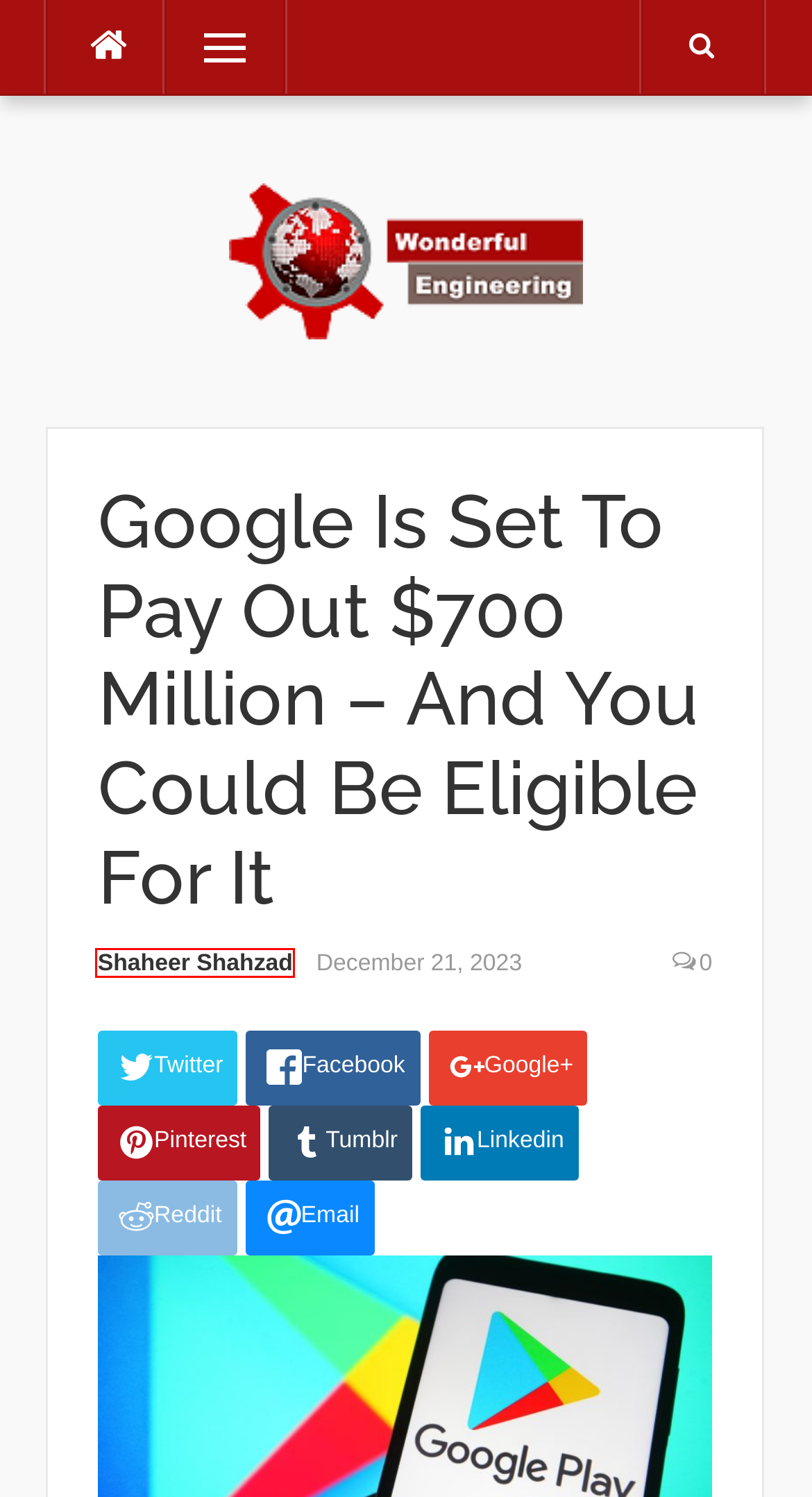You have a screenshot showing a webpage with a red bounding box highlighting an element. Choose the webpage description that best fits the new webpage after clicking the highlighted element. The descriptions are:
A. Apple Has Finally Made An iPad Calculator App After 14 Years
B. China Is Planning To Deploy A Fleet Of U.S. Manta Ray-like U
C. News Archives - Wonderful Engineering
D. 10 Best Turn Signals For BMW R1250GS
E. Shaheer Shahzad, Author at Wonderful Engineering
F. About Wonderful Engineering
G. Contact Us - Wonderful Engineering - Modern News Portal
H. This New Shapeshifting Motorcycle Can Turn Into Both A Cruis

E